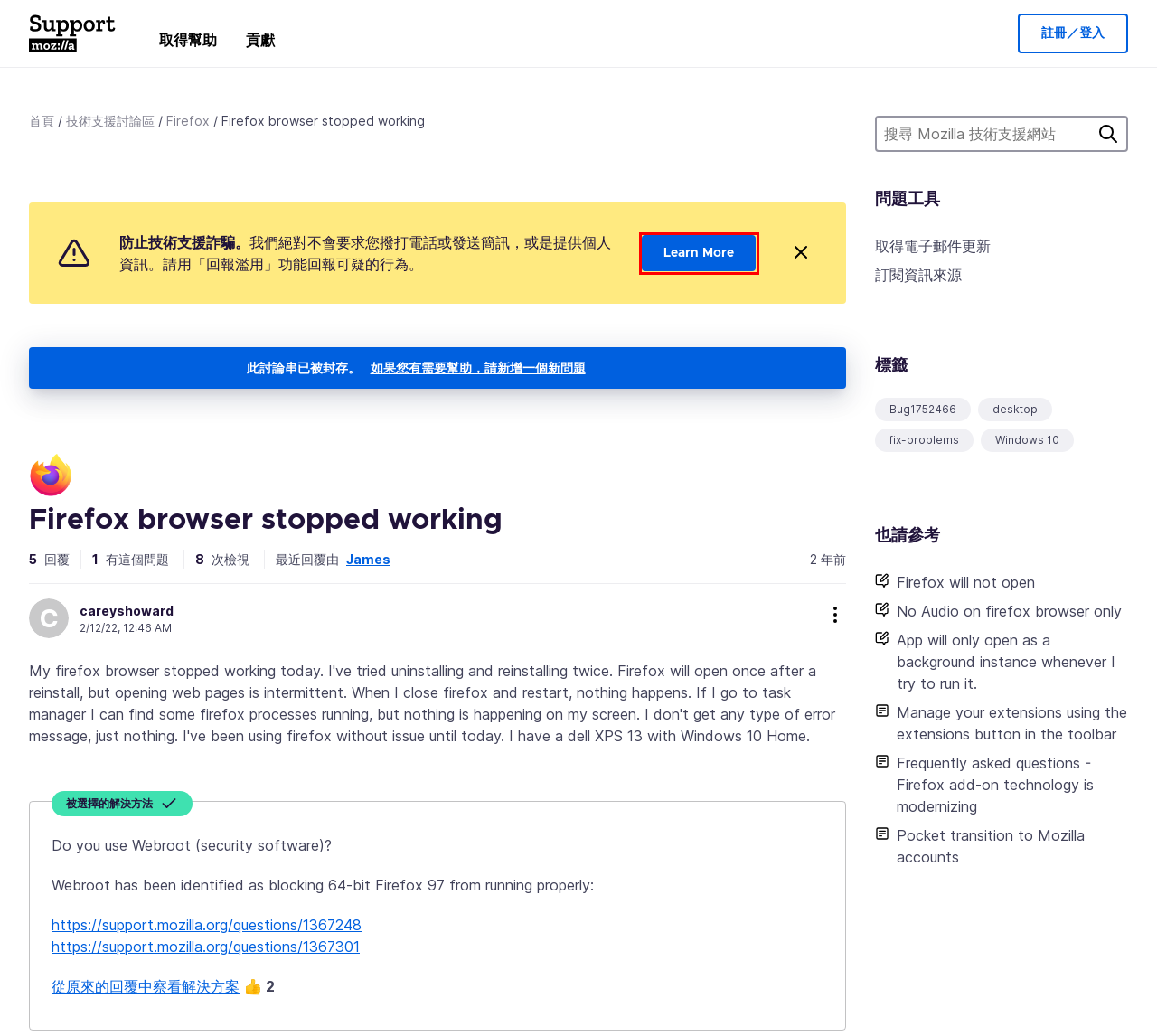You are provided with a screenshot of a webpage containing a red rectangle bounding box. Identify the webpage description that best matches the new webpage after the element in the bounding box is clicked. Here are the potential descriptions:
A. Firefox 97.0 x64 not loading any page | Firefox Support Forum | Mozilla Support
B. Mozilla accounts
C. Violating Website Report — Mozilla
D. Firefox  97.0.1, See All New Features, Updates and Fixes
E. Avoid and report Mozilla tech support scams | Mozilla Support
F. Mozilla.org Site Licensing Policies
G. Try New Features in a Pre-Release Android Browser | Firefox
H. Webroot blocking Firefox 97.0 (64-bit) functionality | Firefox Support Forum | Mozilla Support

E